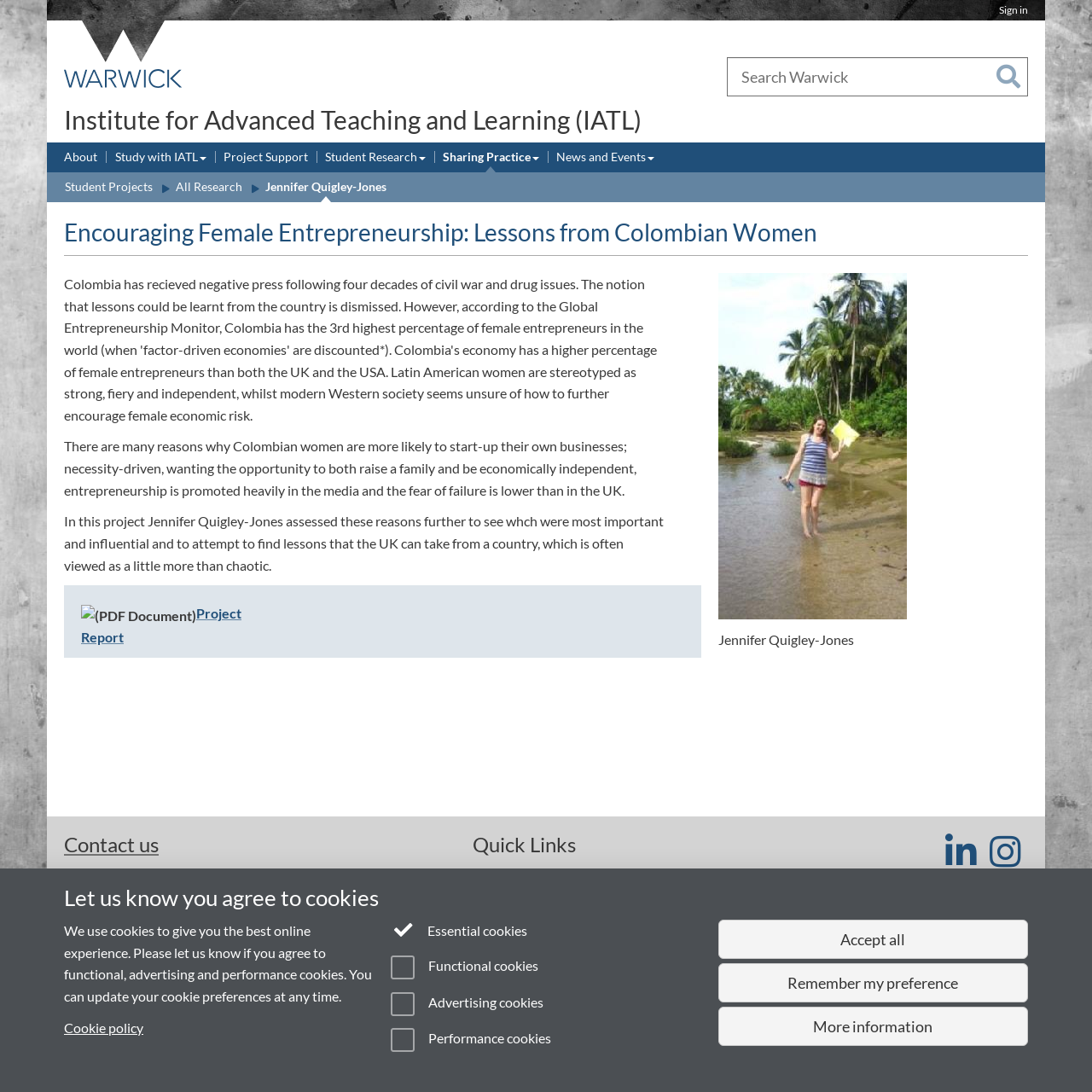Provide a short answer using a single word or phrase for the following question: 
What is the topic of the project report?

Female Entrepreneurship